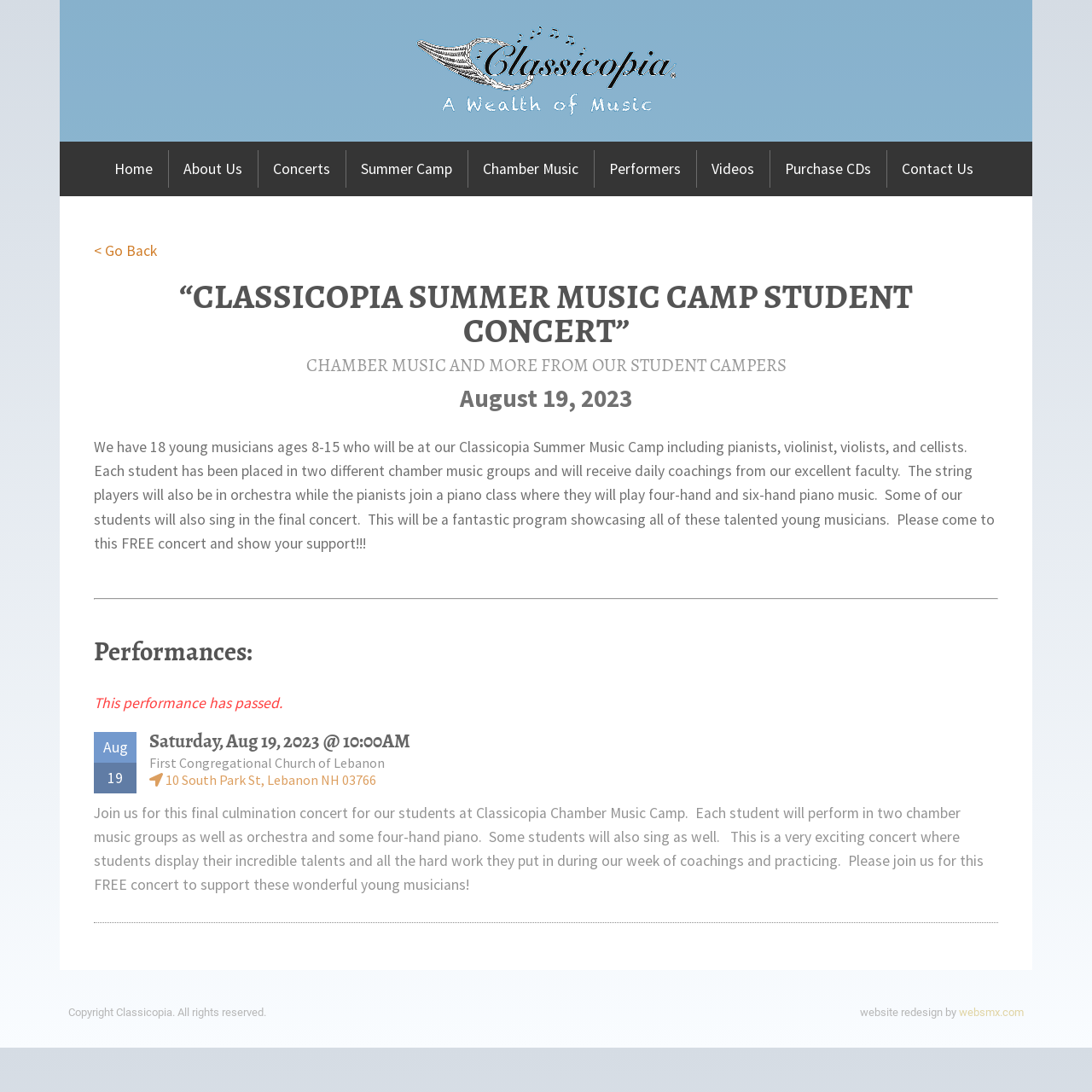How many chamber music groups will each student perform in?
Refer to the image and answer the question using a single word or phrase.

Two